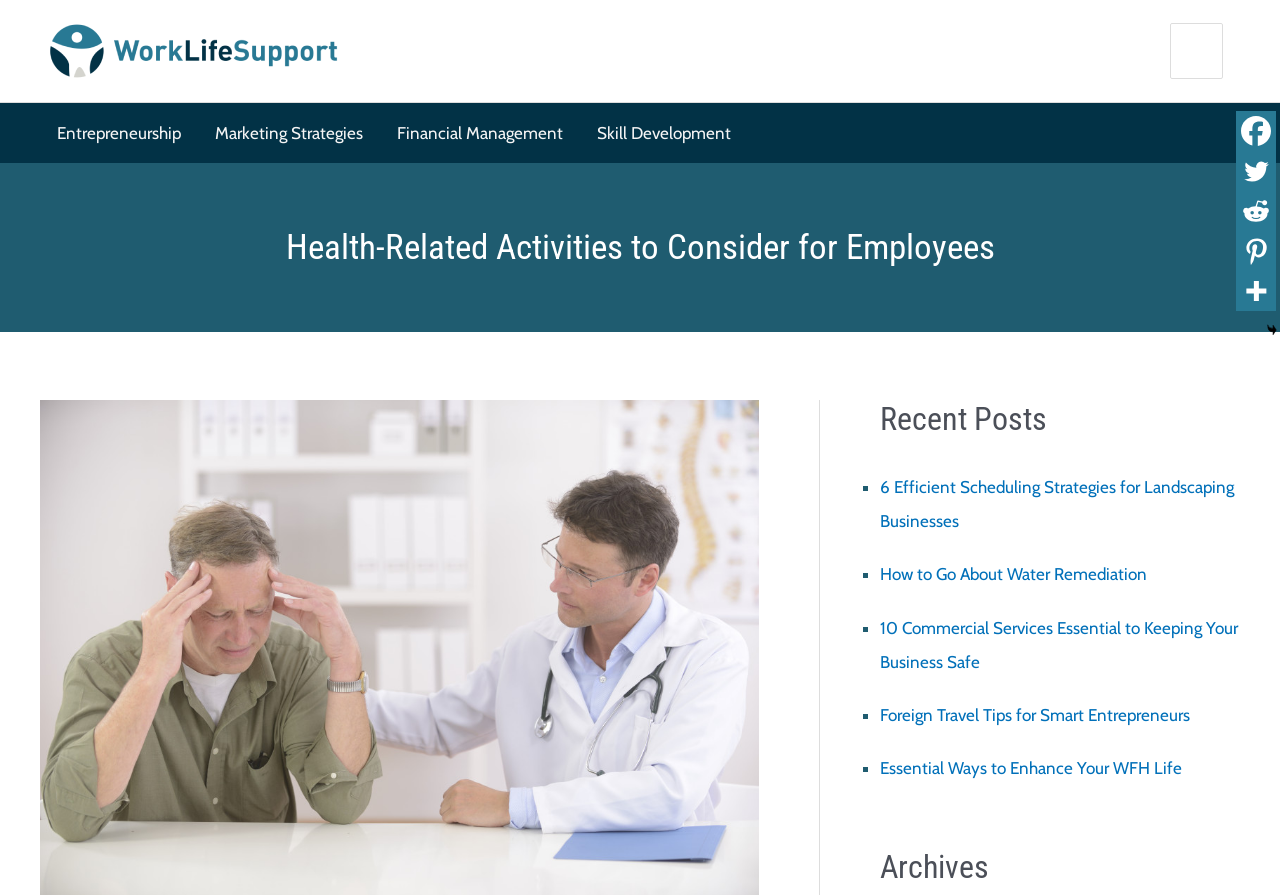What is the main heading displayed on the webpage? Please provide the text.

Health-Related Activities to Consider for Employees